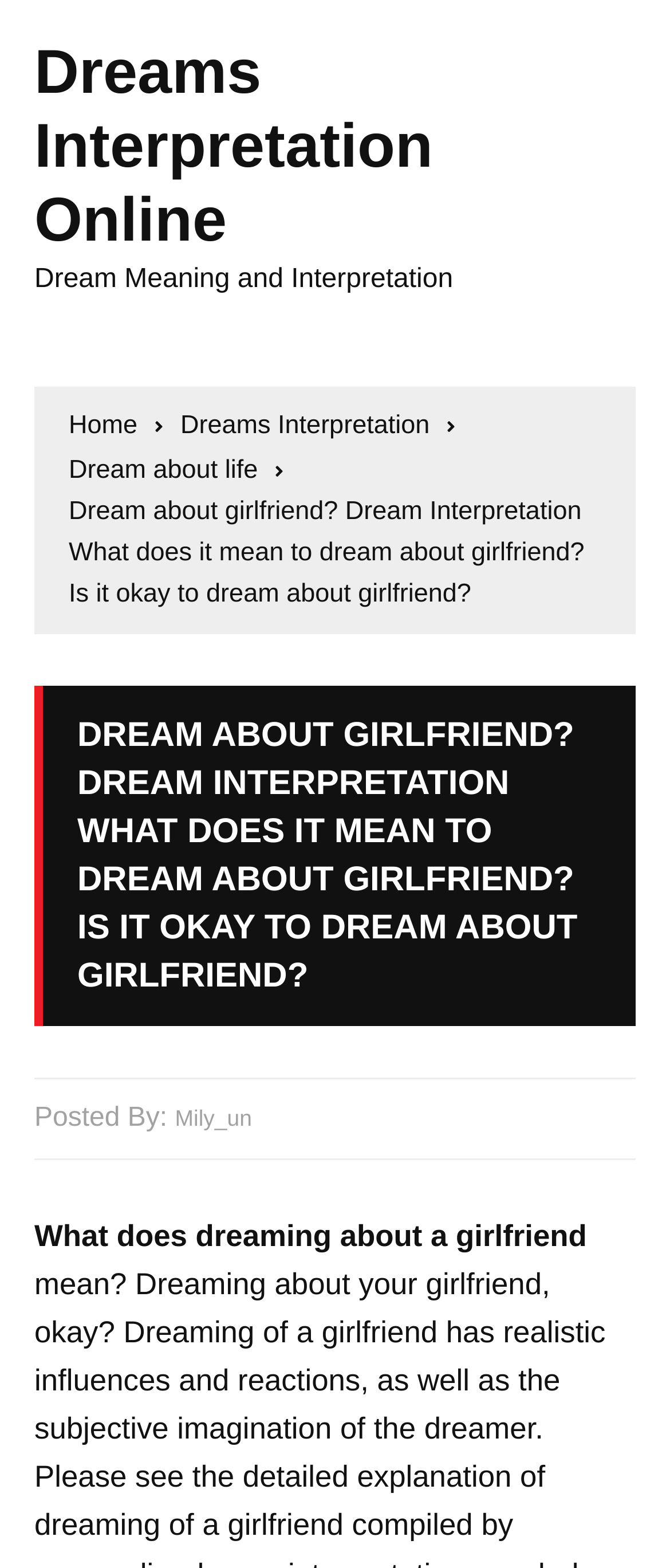Provide a brief response to the question below using a single word or phrase: 
Who is the author of the article on this page?

Mily_un